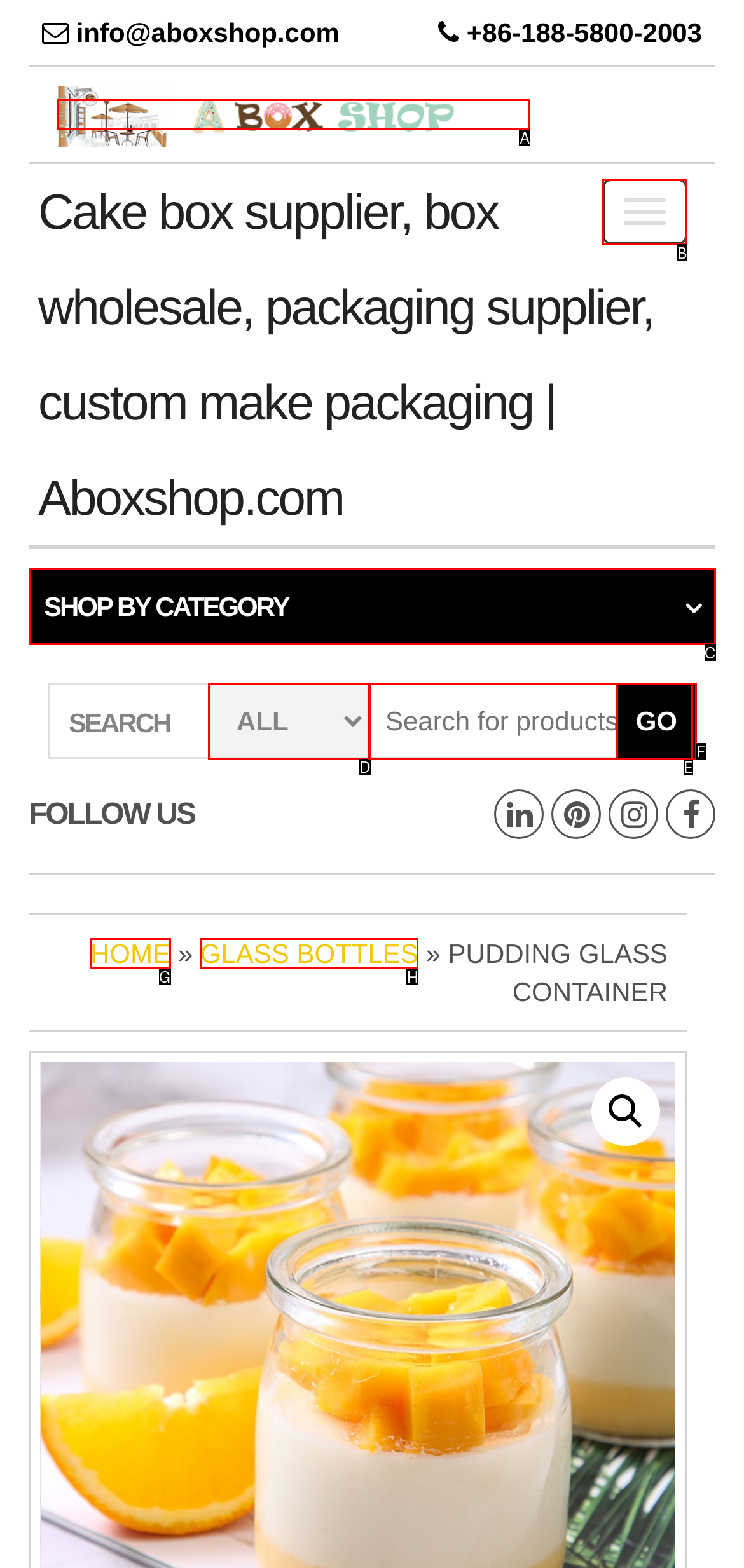Identify the HTML element to select in order to accomplish the following task: toggle navigation
Reply with the letter of the chosen option from the given choices directly.

B